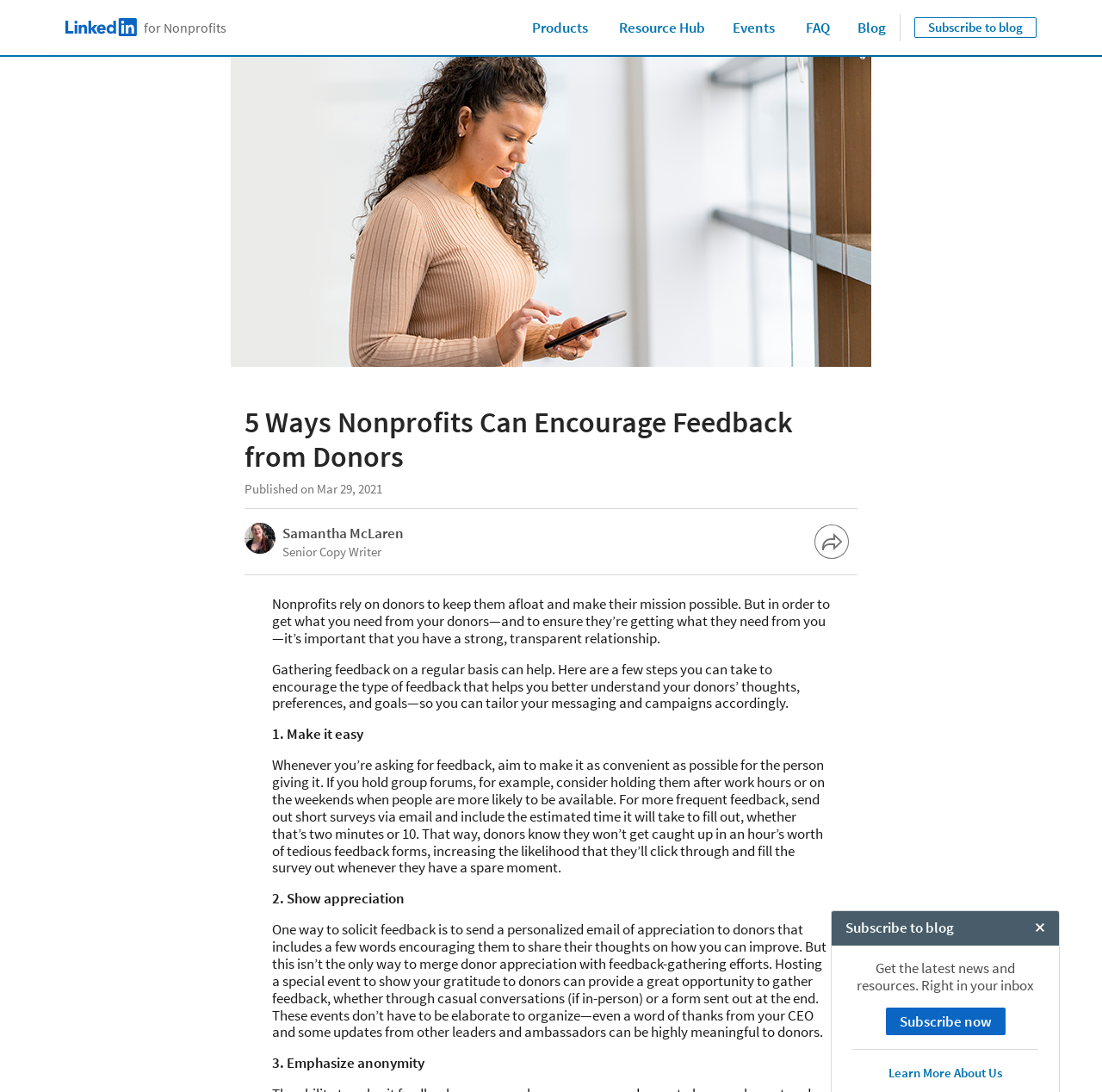Determine the bounding box coordinates of the target area to click to execute the following instruction: "Subscribe to the blog."

[0.804, 0.923, 0.912, 0.948]